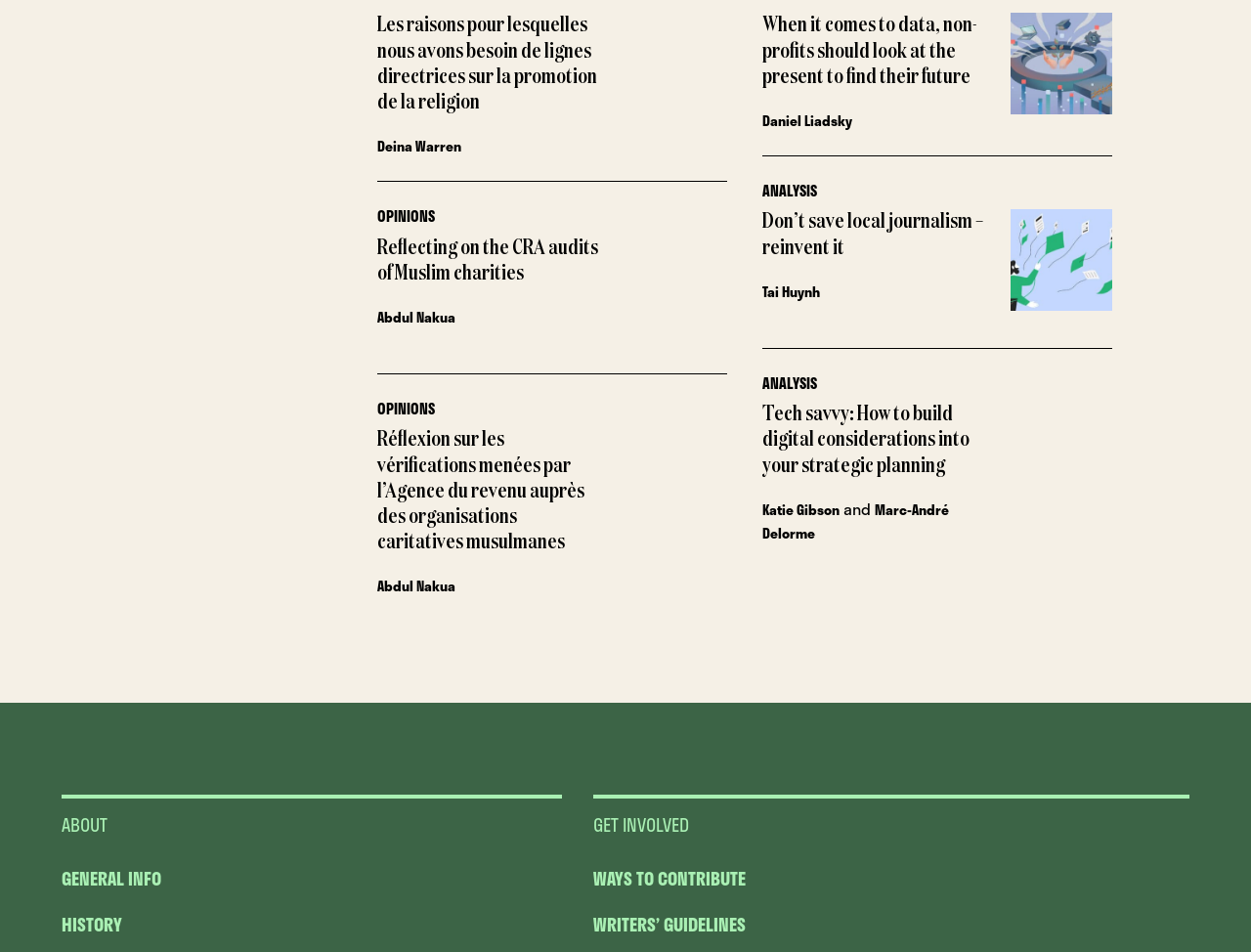Pinpoint the bounding box coordinates for the area that should be clicked to perform the following instruction: "Visit 'Laptop Speed Boost'".

None